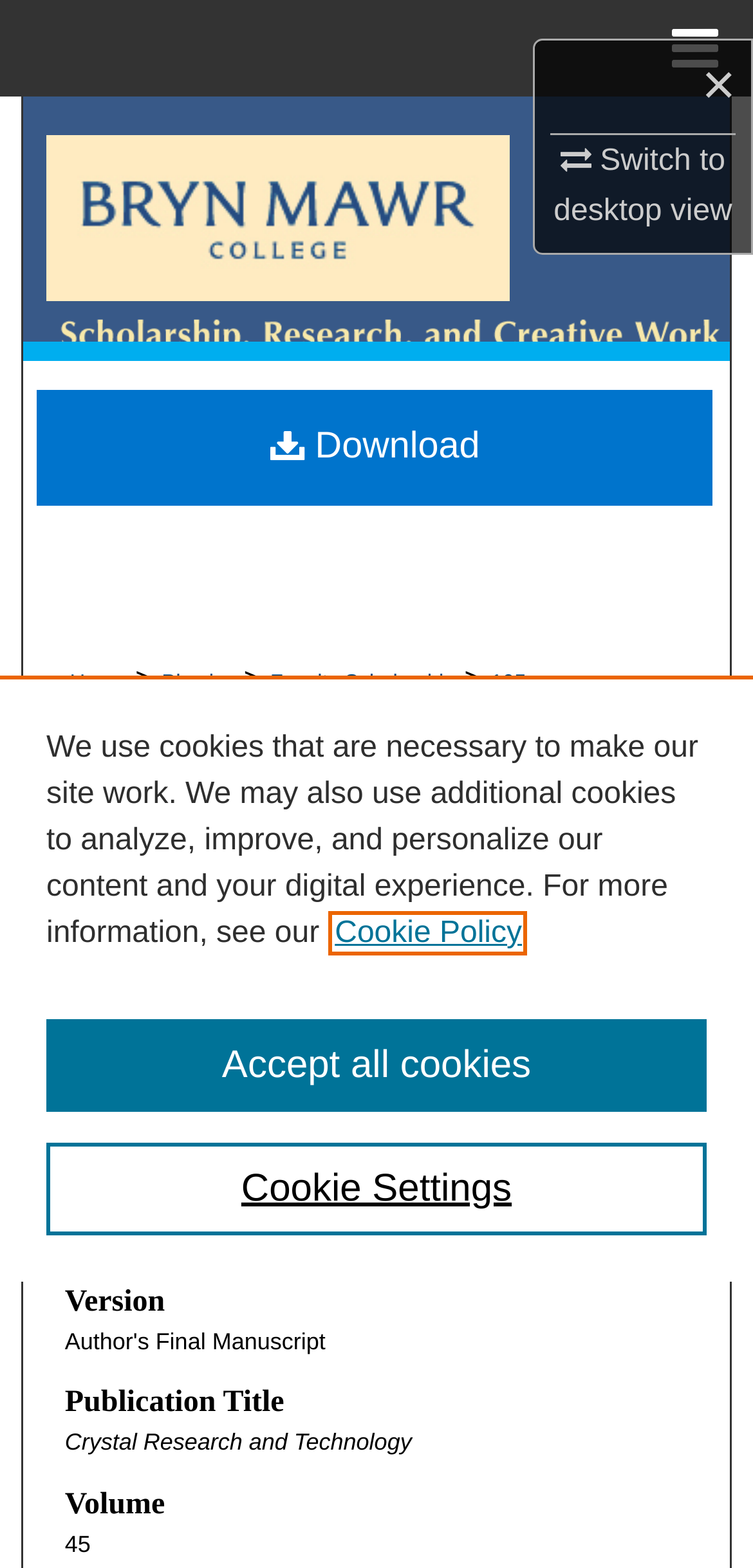What is the publication title of this article?
Give a detailed explanation using the information visible in the image.

I found the answer by looking at the StaticText 'Crystal Research and Technology' which is located under the heading 'Publication Title'.